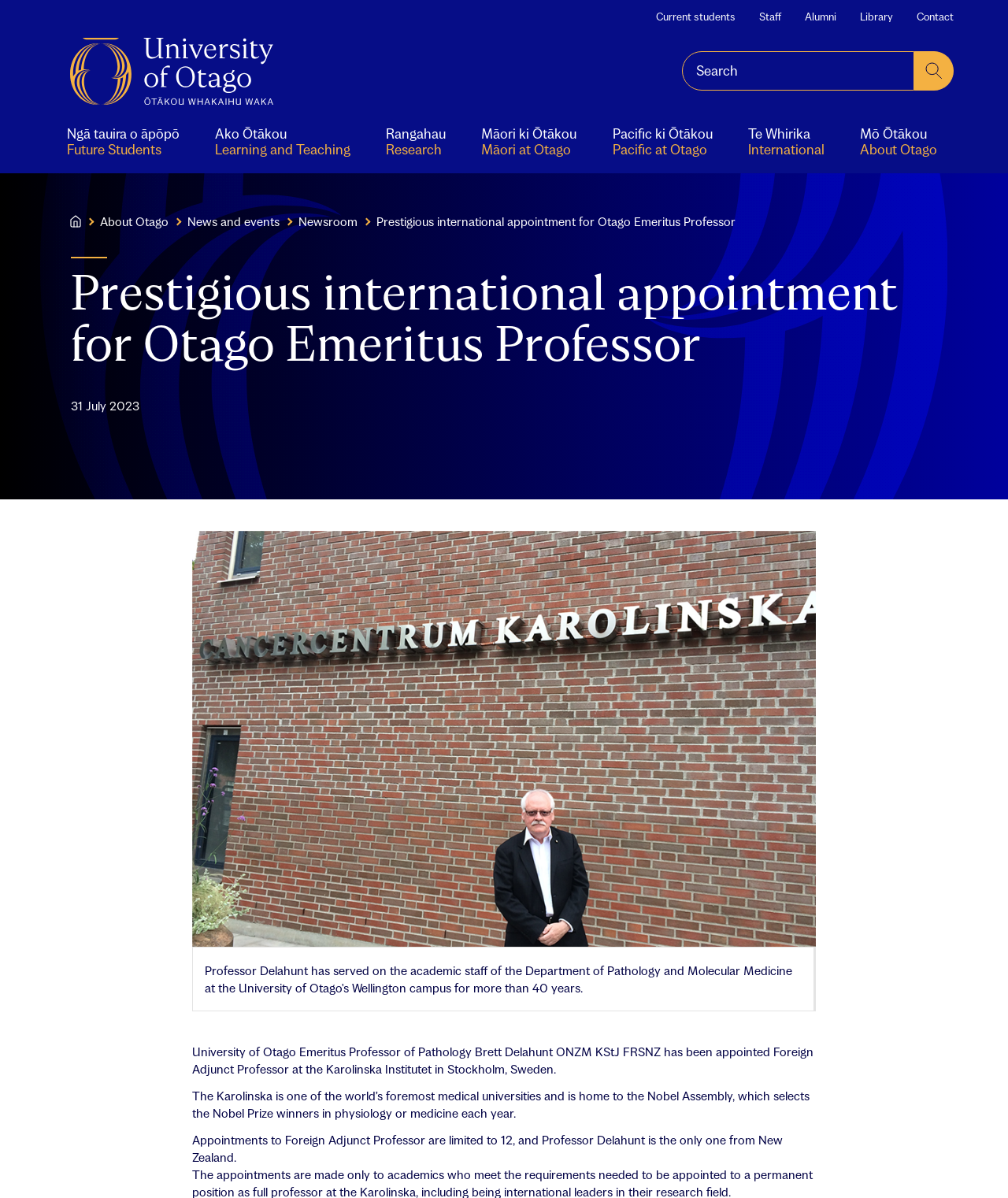How many Foreign Adjunct Professors are appointed by the Karolinska Institutet?
Please provide a comprehensive answer based on the details in the screenshot.

I found the answer by reading the text 'Appointments to Foreign Adjunct Professor are limited to 12, and Professor Delahunt is the only one from New Zealand.' which is located in the main content area of the webpage.